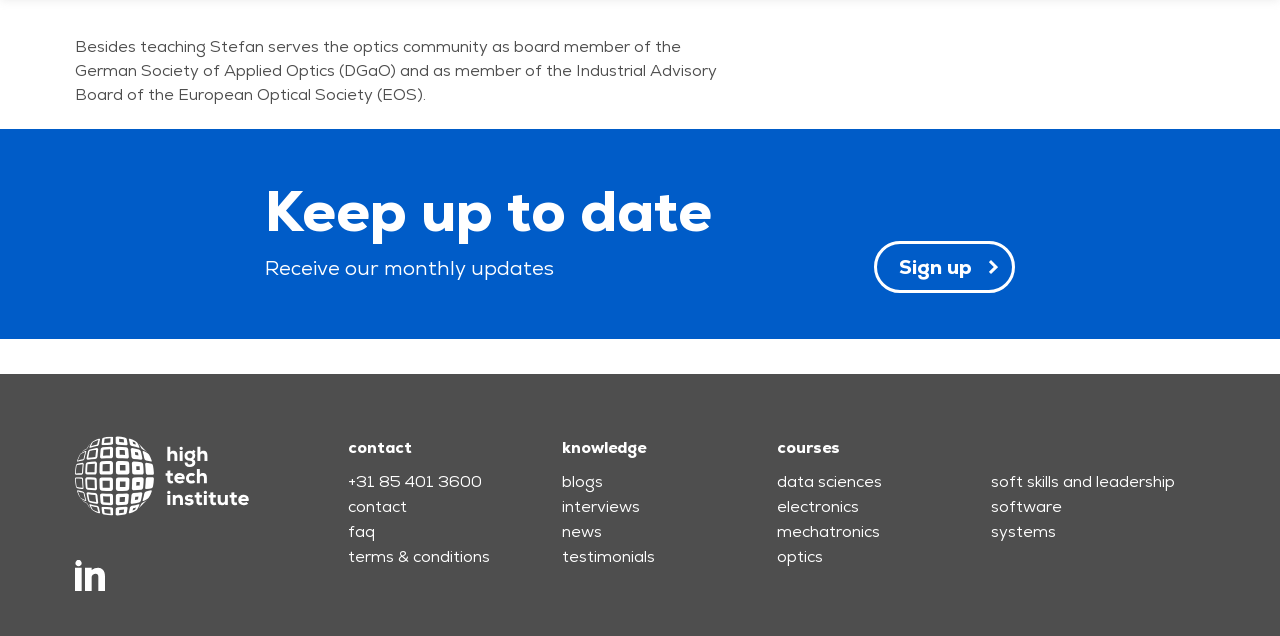What are the sections available on the webpage?
Provide a thorough and detailed answer to the question.

The headings 'contact', 'knowledge', and 'courses' are present on the webpage, indicating that these are the main sections available.